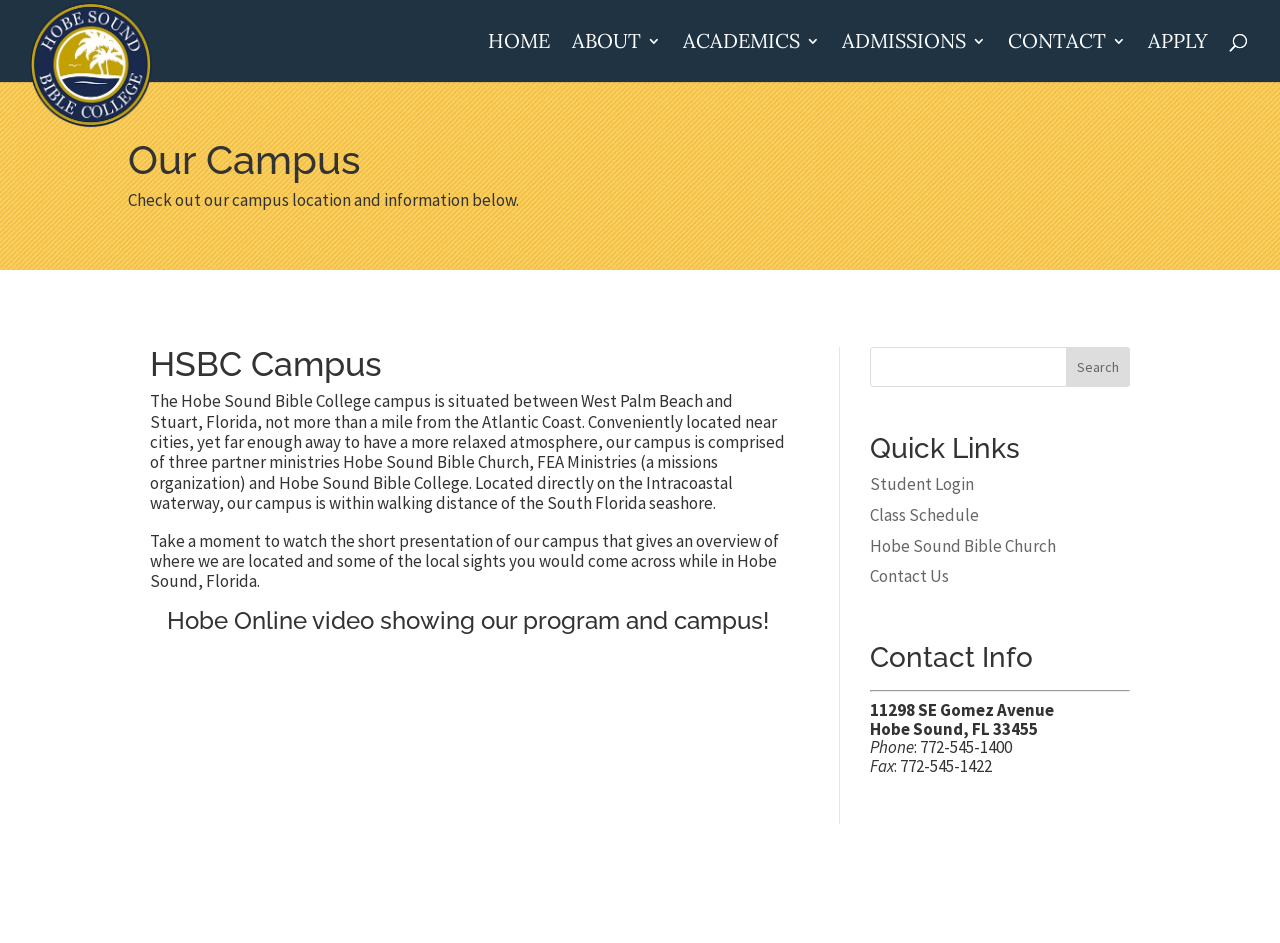Please identify the bounding box coordinates of the area I need to click to accomplish the following instruction: "Click the 'HOME' link".

[0.381, 0.036, 0.43, 0.087]